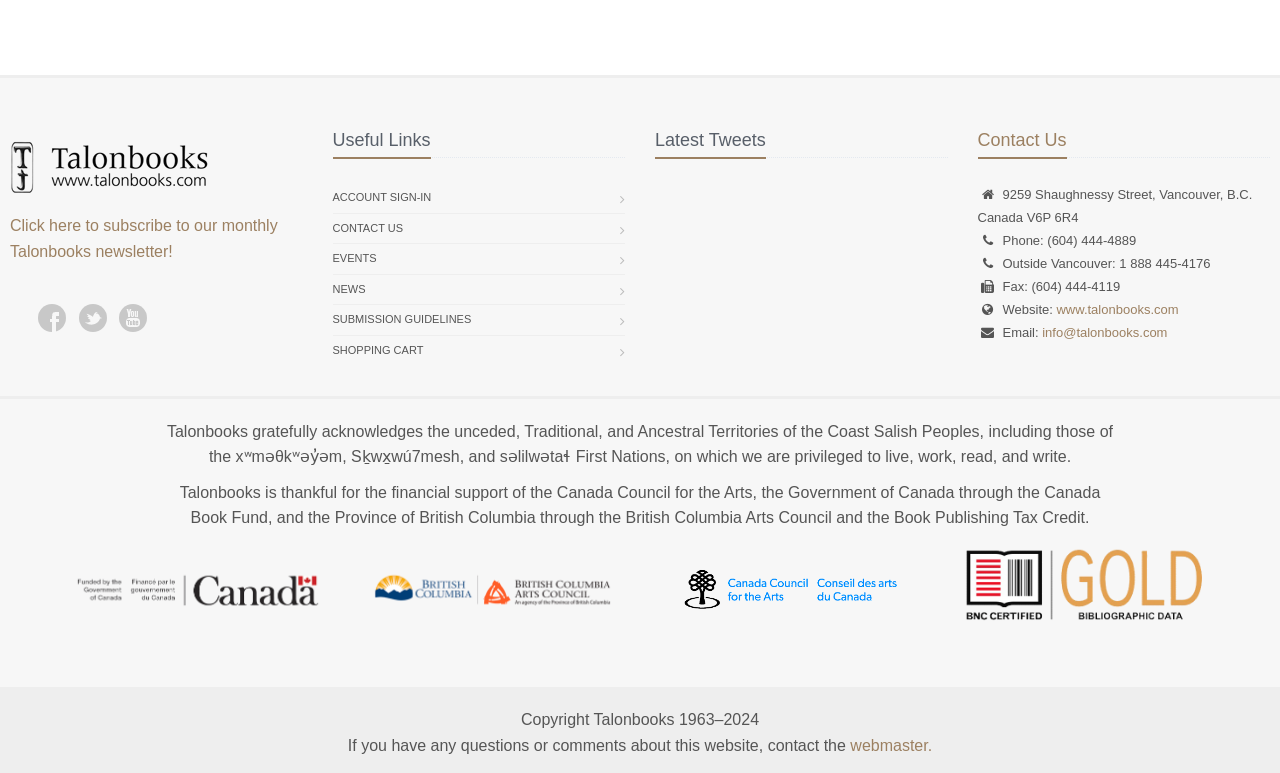Identify the bounding box coordinates for the UI element mentioned here: "www.talonbooks.com". Provide the coordinates as four float values between 0 and 1, i.e., [left, top, right, bottom].

[0.825, 0.391, 0.921, 0.41]